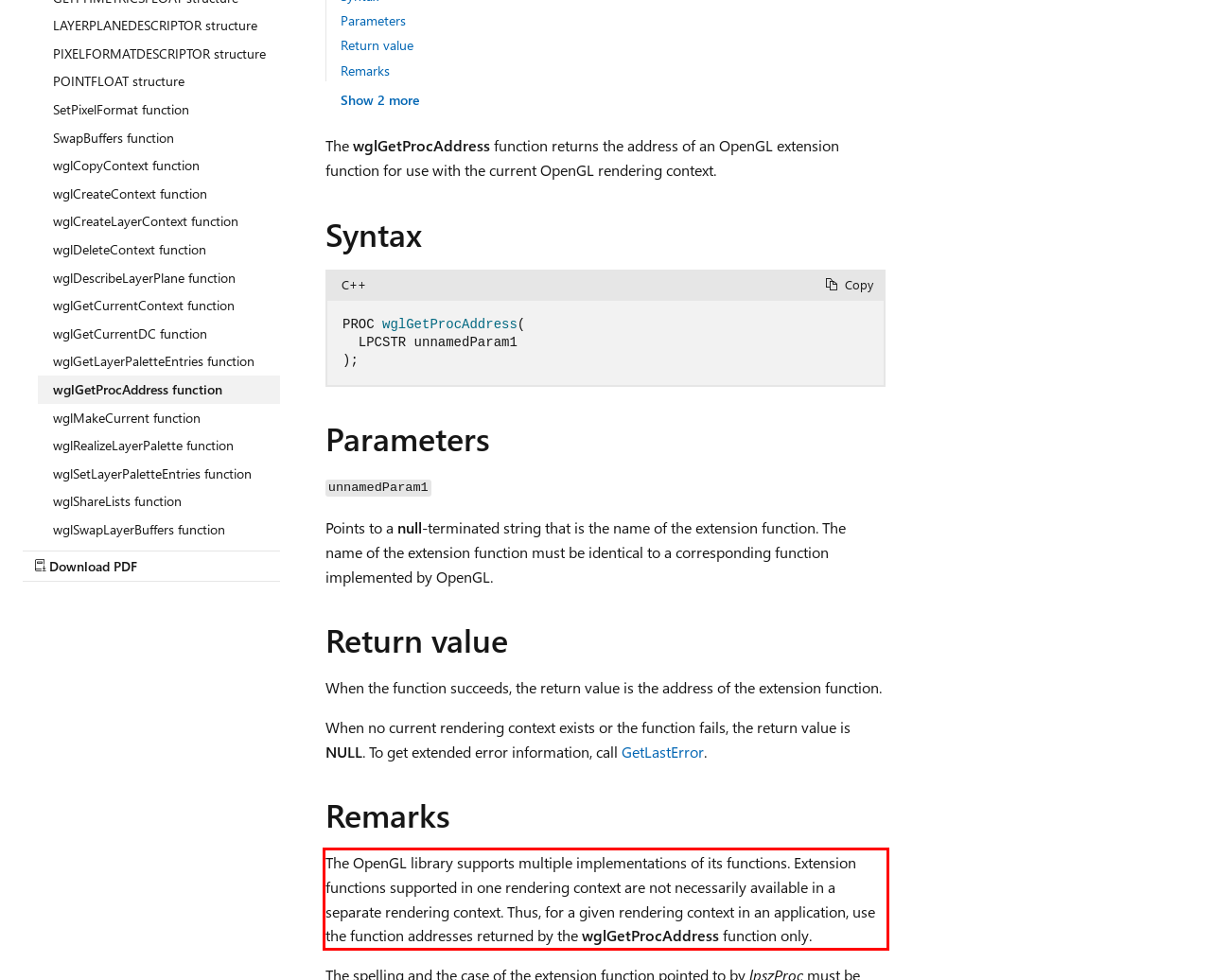You have a screenshot of a webpage with a red bounding box. Use OCR to generate the text contained within this red rectangle.

The OpenGL library supports multiple implementations of its functions. Extension functions supported in one rendering context are not necessarily available in a separate rendering context. Thus, for a given rendering context in an application, use the function addresses returned by the wglGetProcAddress function only.